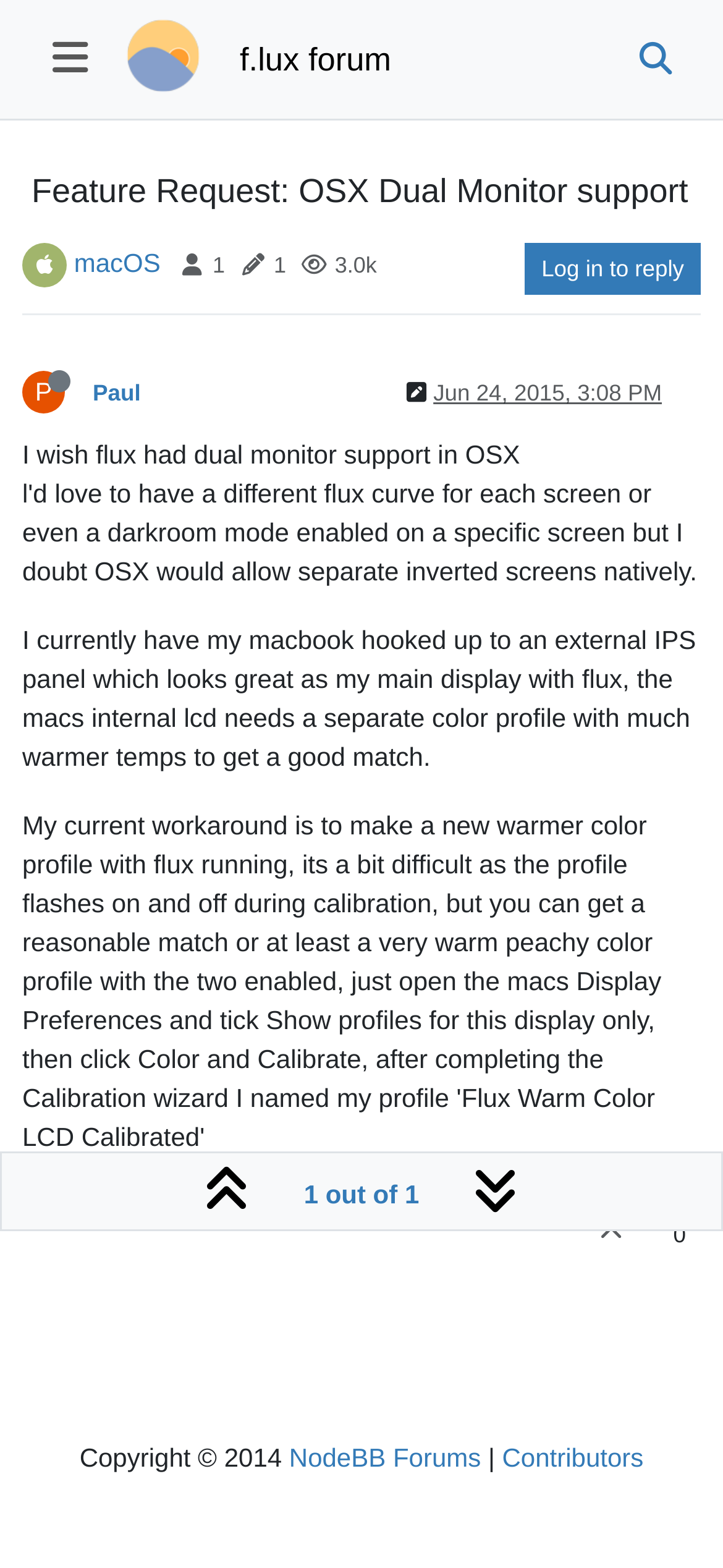Find and indicate the bounding box coordinates of the region you should select to follow the given instruction: "View Paul's profile".

[0.128, 0.243, 0.195, 0.259]